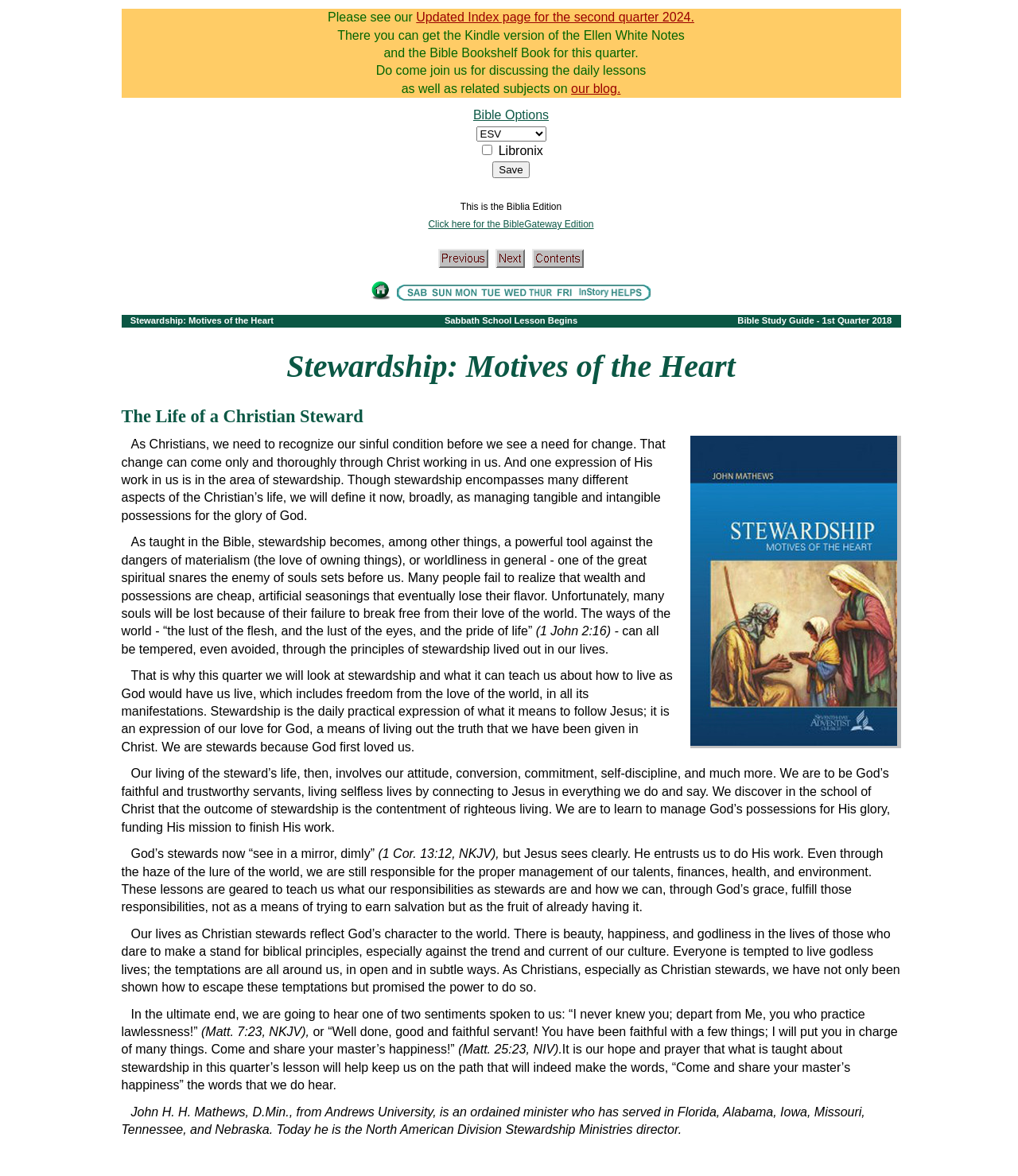What is the danger of materialism?
Please respond to the question with a detailed and thorough explanation.

The danger of materialism is that it can lead to worldliness and a love for the world, which can ultimately result in losing one's soul, as mentioned in the Bible.